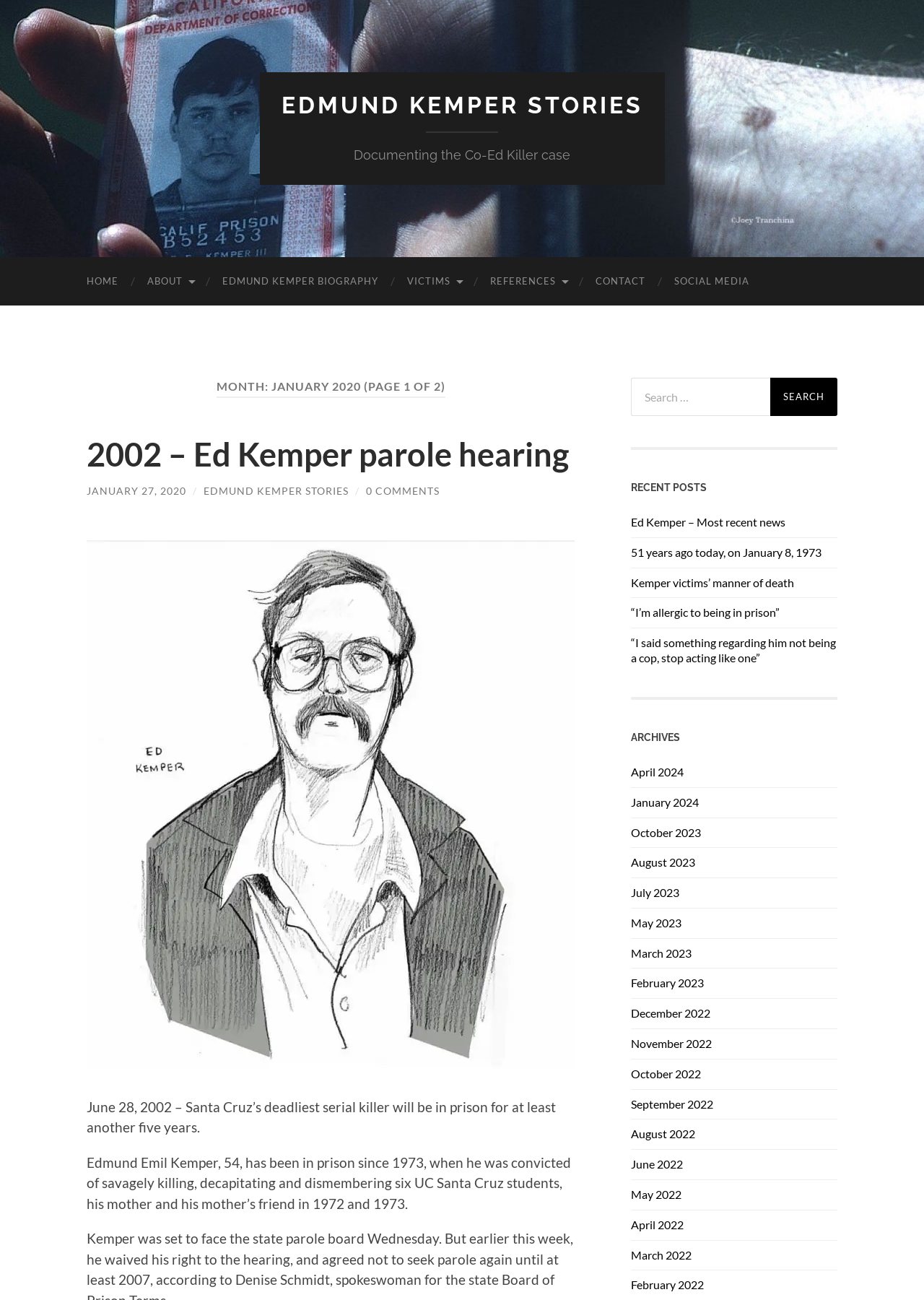How many years was Edmund Kemper's parole denied in 2002?
Examine the webpage screenshot and provide an in-depth answer to the question.

I found the answer by reading the text 'June 28, 2002 – Santa Cruz’s deadliest serial killer will be in prison for at least another five years.' which indicates that Edmund Kemper's parole was denied for five years in 2002.